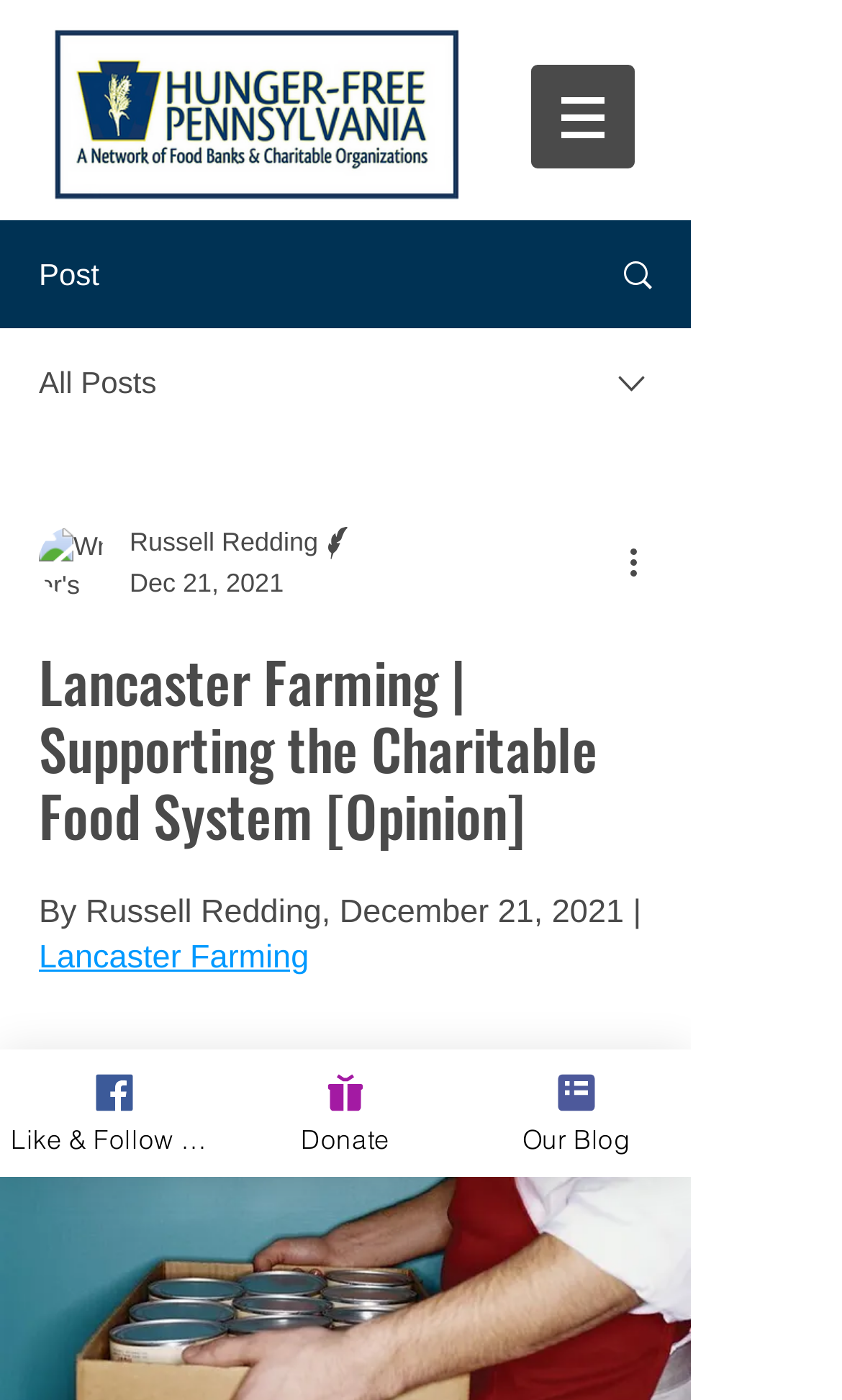Please answer the following question using a single word or phrase: 
What is the name of the publication?

Lancaster Farming